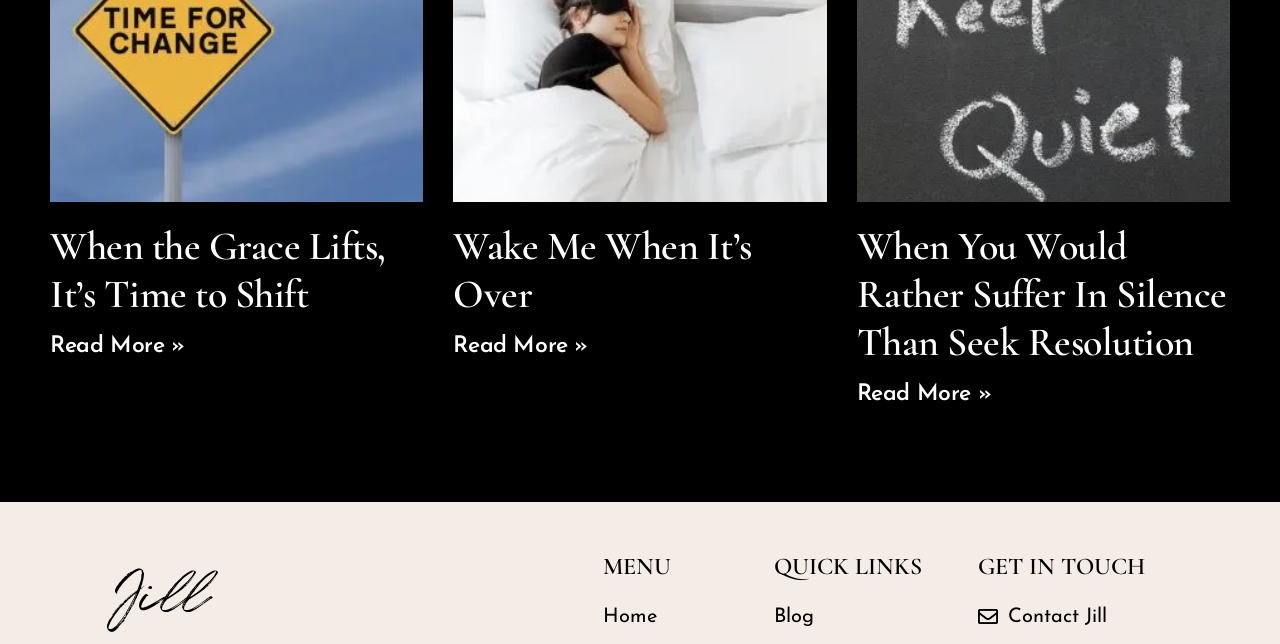Identify the bounding box coordinates of the area that should be clicked in order to complete the given instruction: "Read more about When You Would Rather Suffer In Silence Than Seek Resolution". The bounding box coordinates should be four float numbers between 0 and 1, i.e., [left, top, right, bottom].

[0.669, 0.595, 0.774, 0.631]